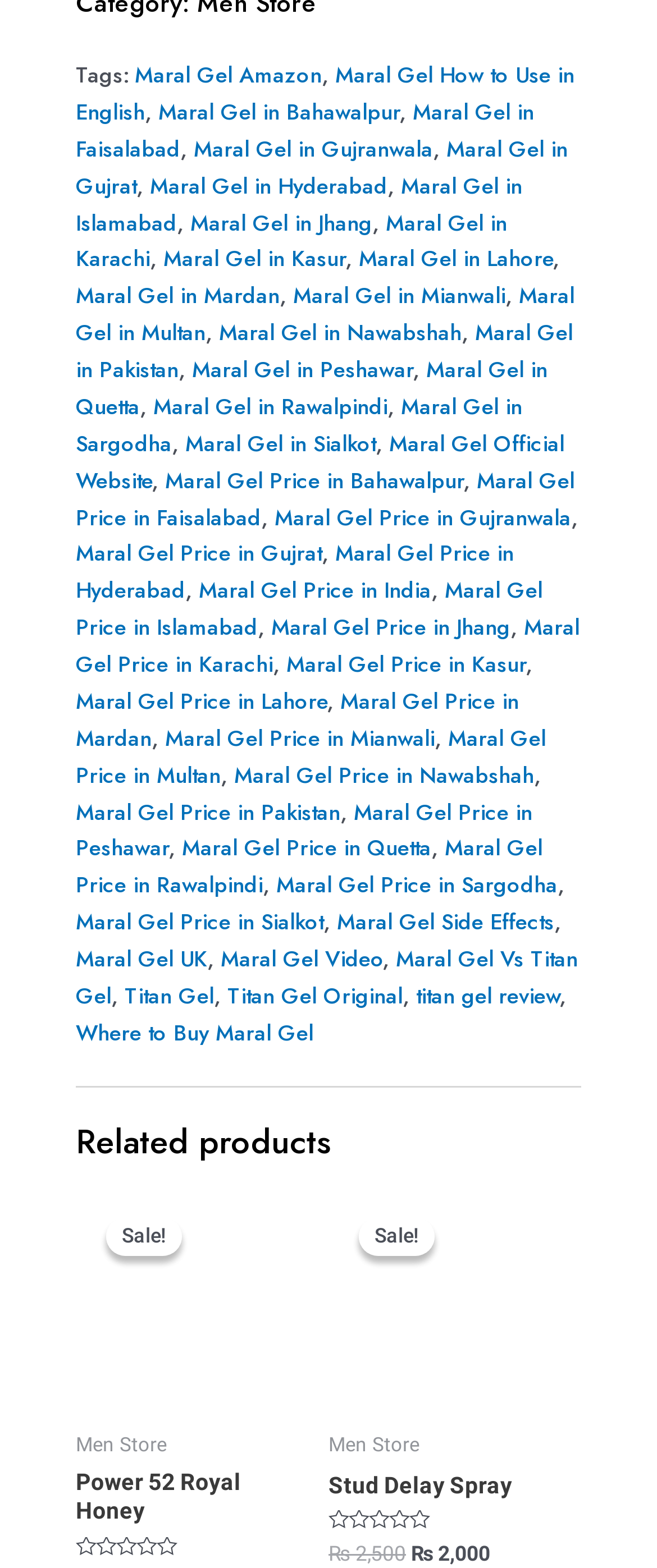Please identify the bounding box coordinates of the area I need to click to accomplish the following instruction: "Click the Log In button".

None